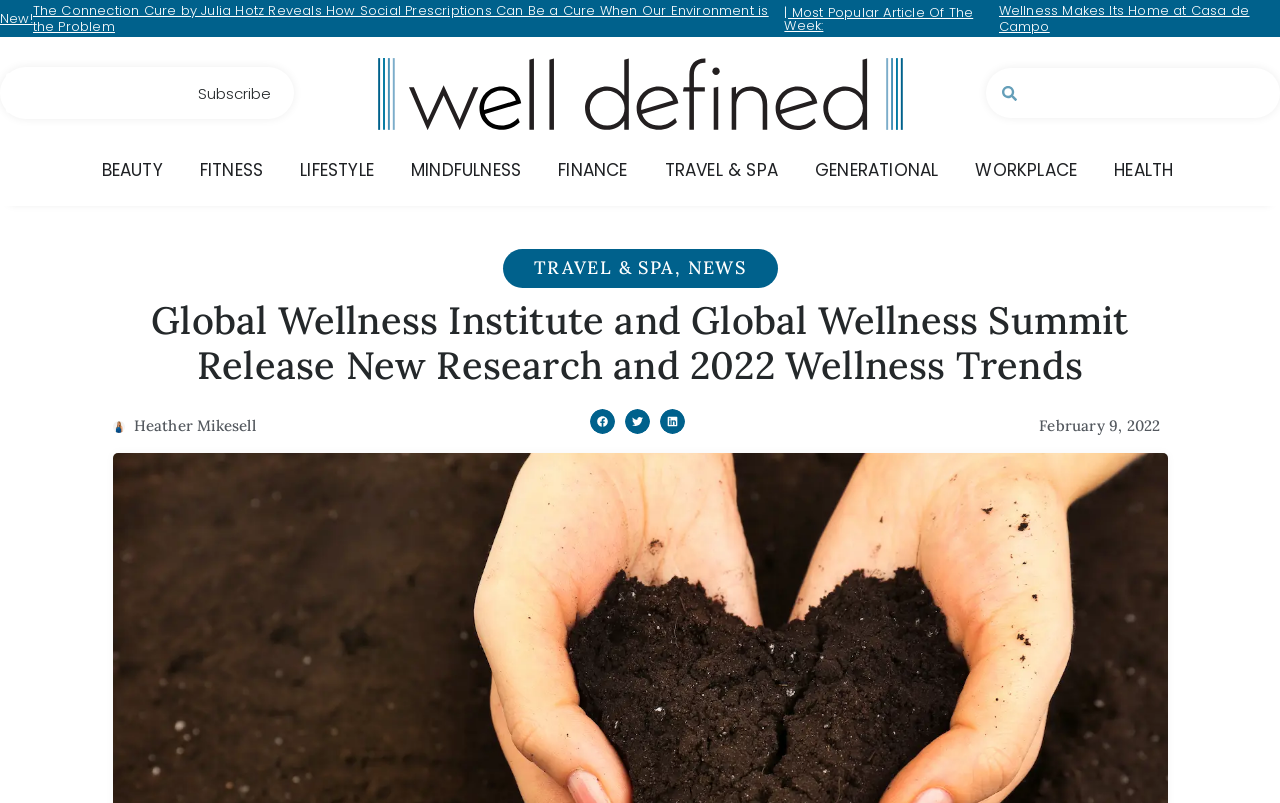Determine the bounding box coordinates of the region that needs to be clicked to achieve the task: "Explore the TRAVEL & SPA category".

[0.519, 0.197, 0.608, 0.228]